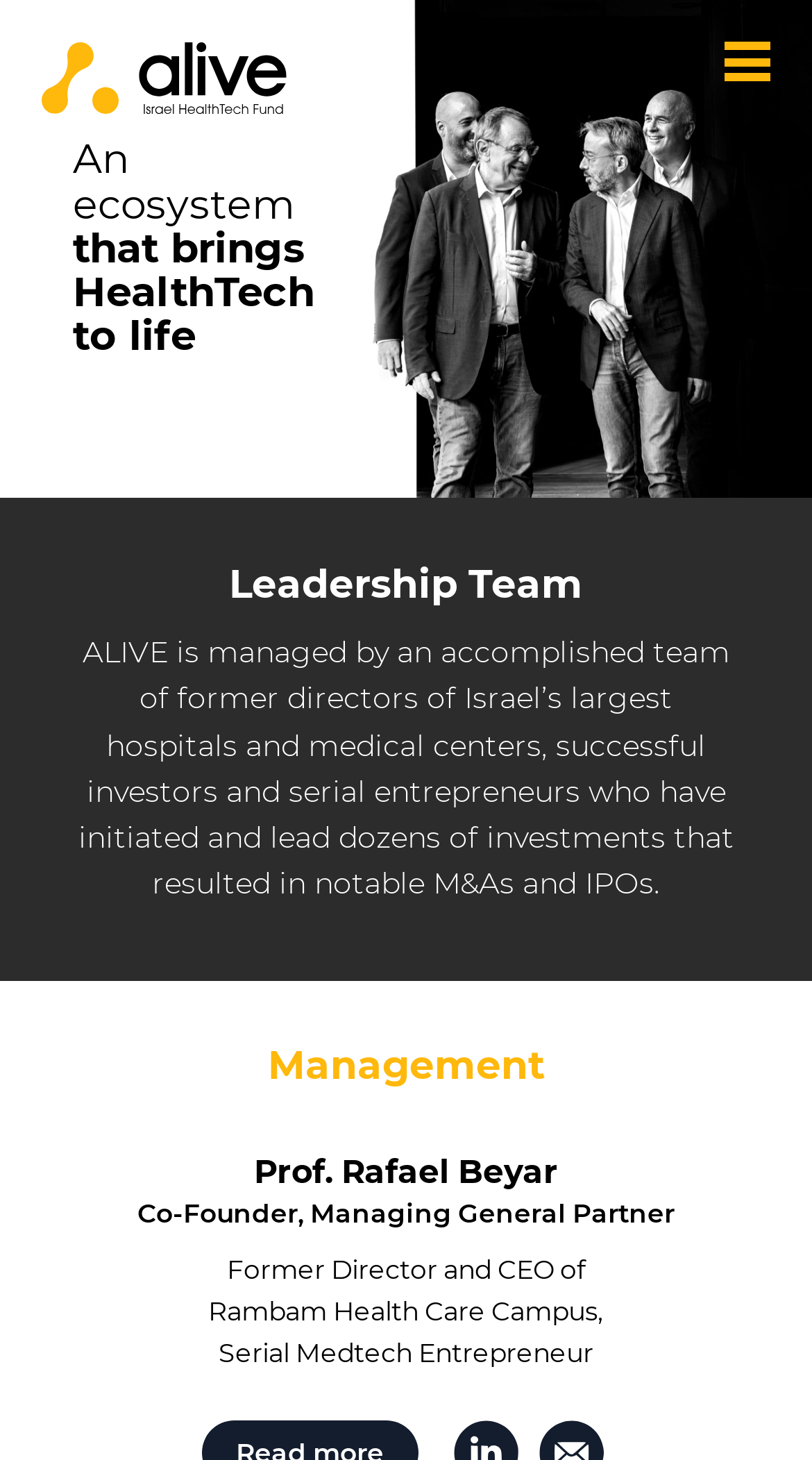Provide the text content of the webpage's main heading.

An ecosystem that brings HealthTech
to life